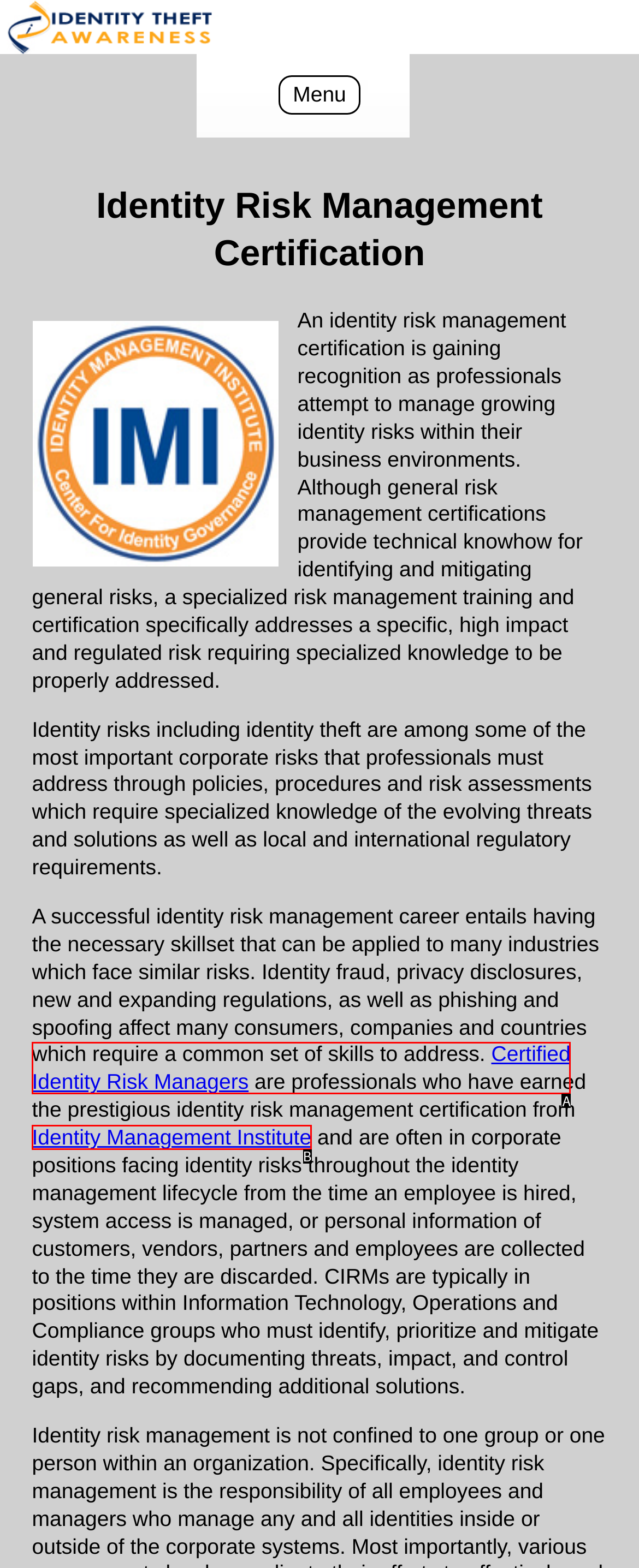Choose the HTML element that corresponds to the description: Certified Identity Risk Managers
Provide the answer by selecting the letter from the given choices.

A